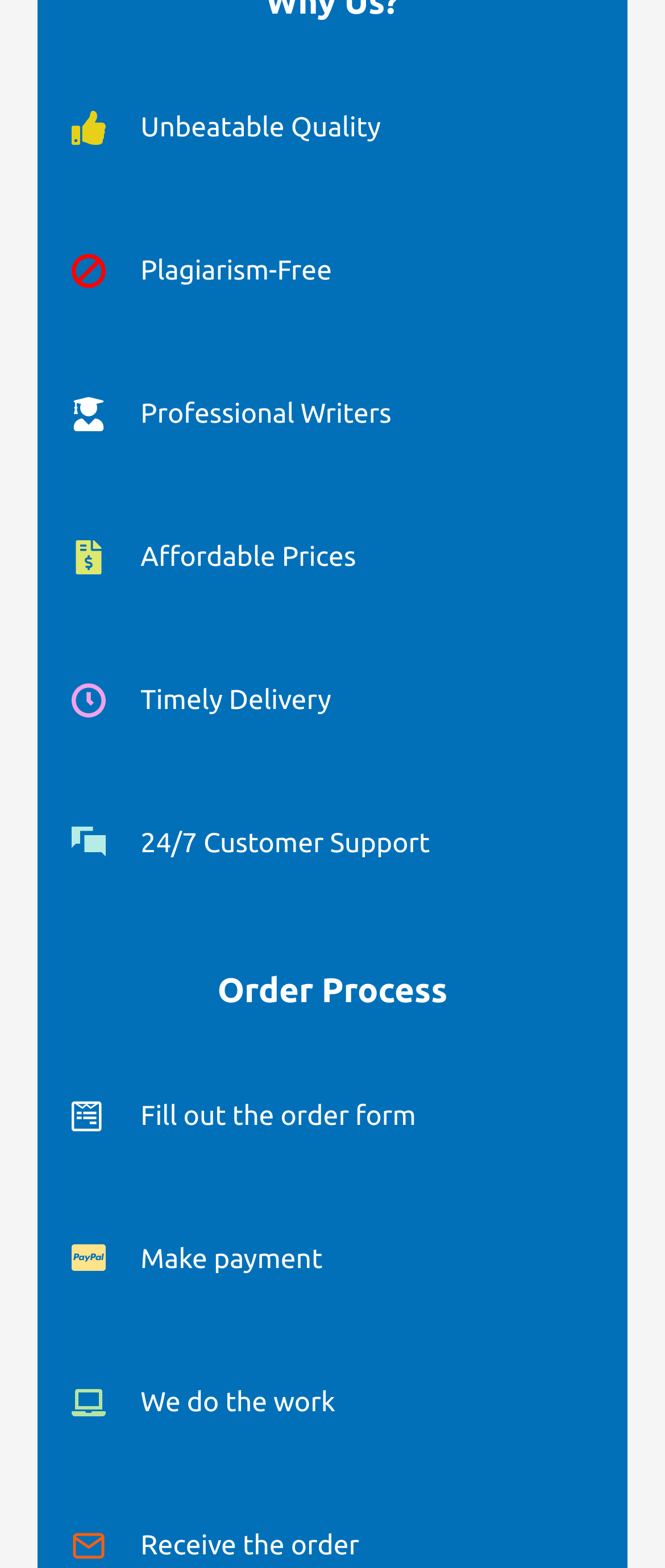Find the bounding box of the web element that fits this description: "Unbeatable Quality".

[0.058, 0.049, 0.942, 0.114]